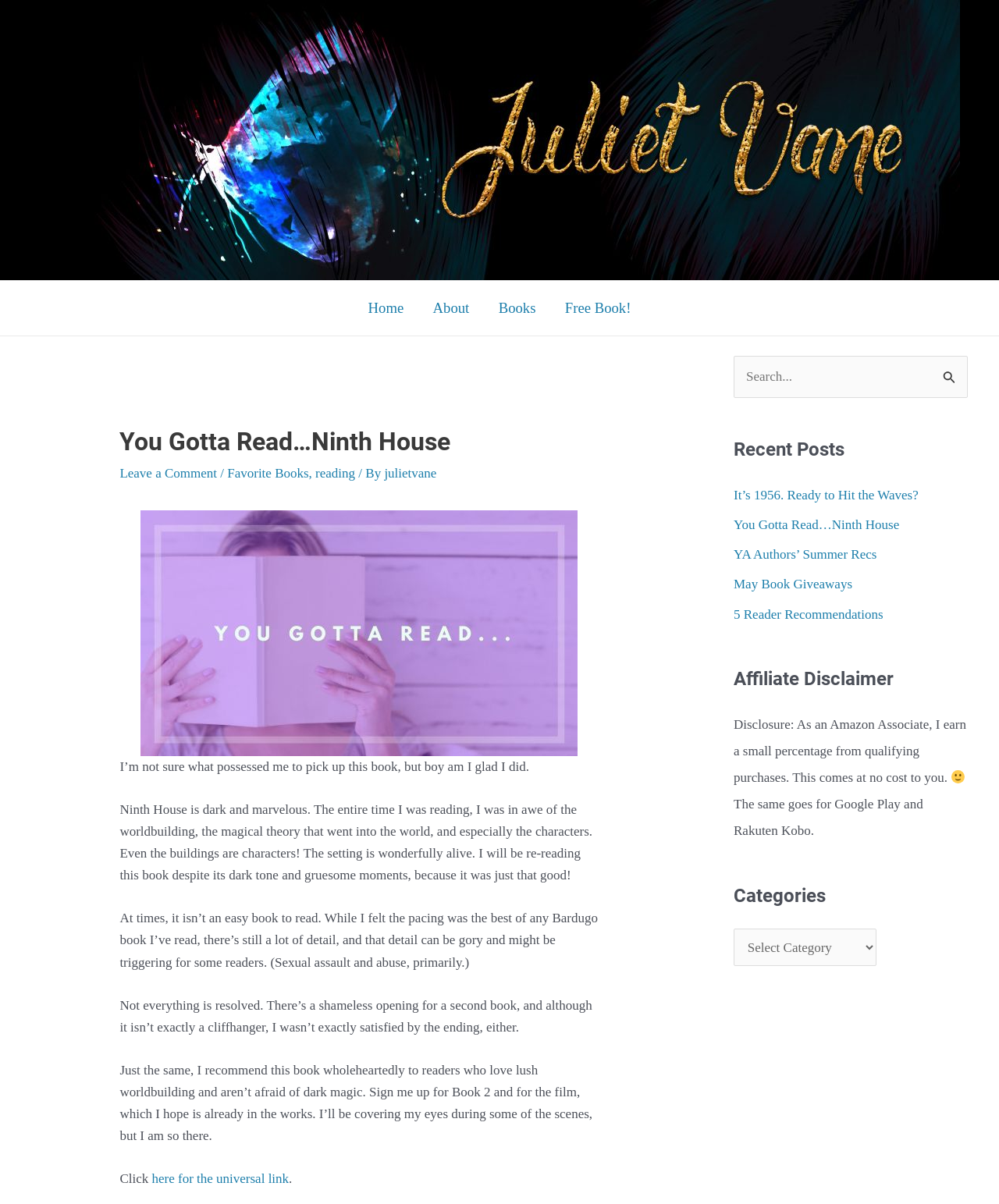Can you determine the bounding box coordinates of the area that needs to be clicked to fulfill the following instruction: "Click the 'Home' link"?

[0.354, 0.233, 0.419, 0.279]